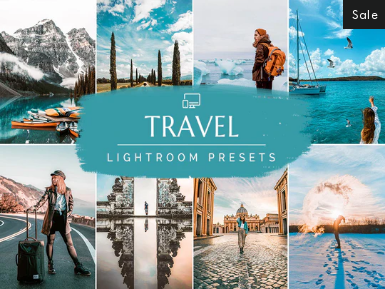Please respond to the question using a single word or phrase:
What is signaled by the tag in the upper right corner?

Sale